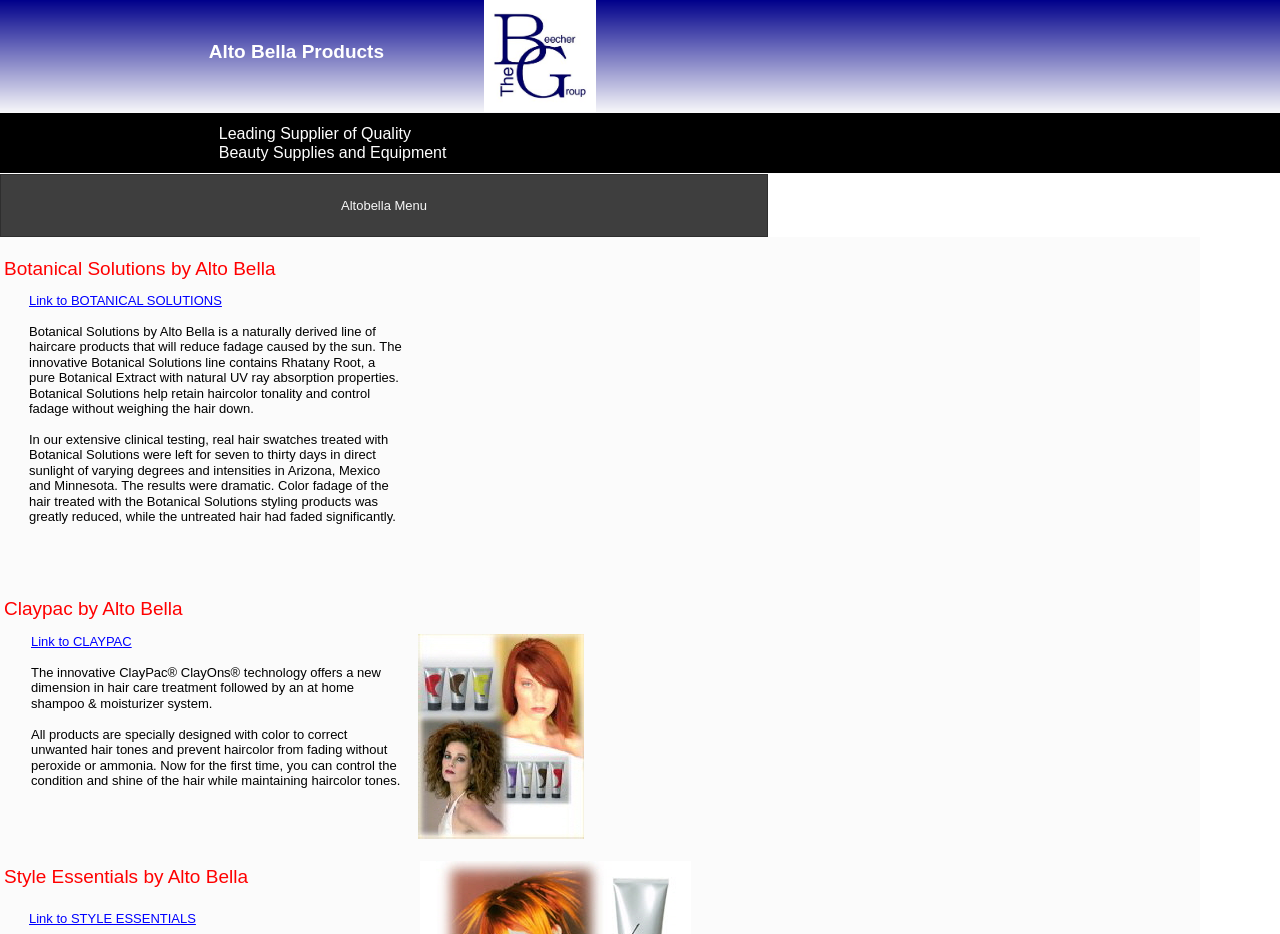How many product lines are mentioned on the webpage?
Answer the question with a single word or phrase derived from the image.

Three